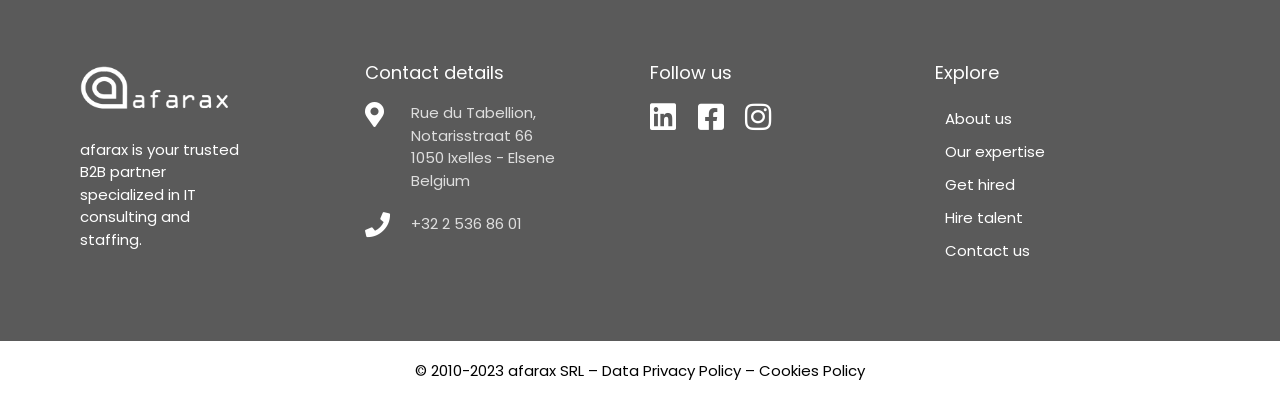How many social media links are there?
Please look at the screenshot and answer using one word or phrase.

3